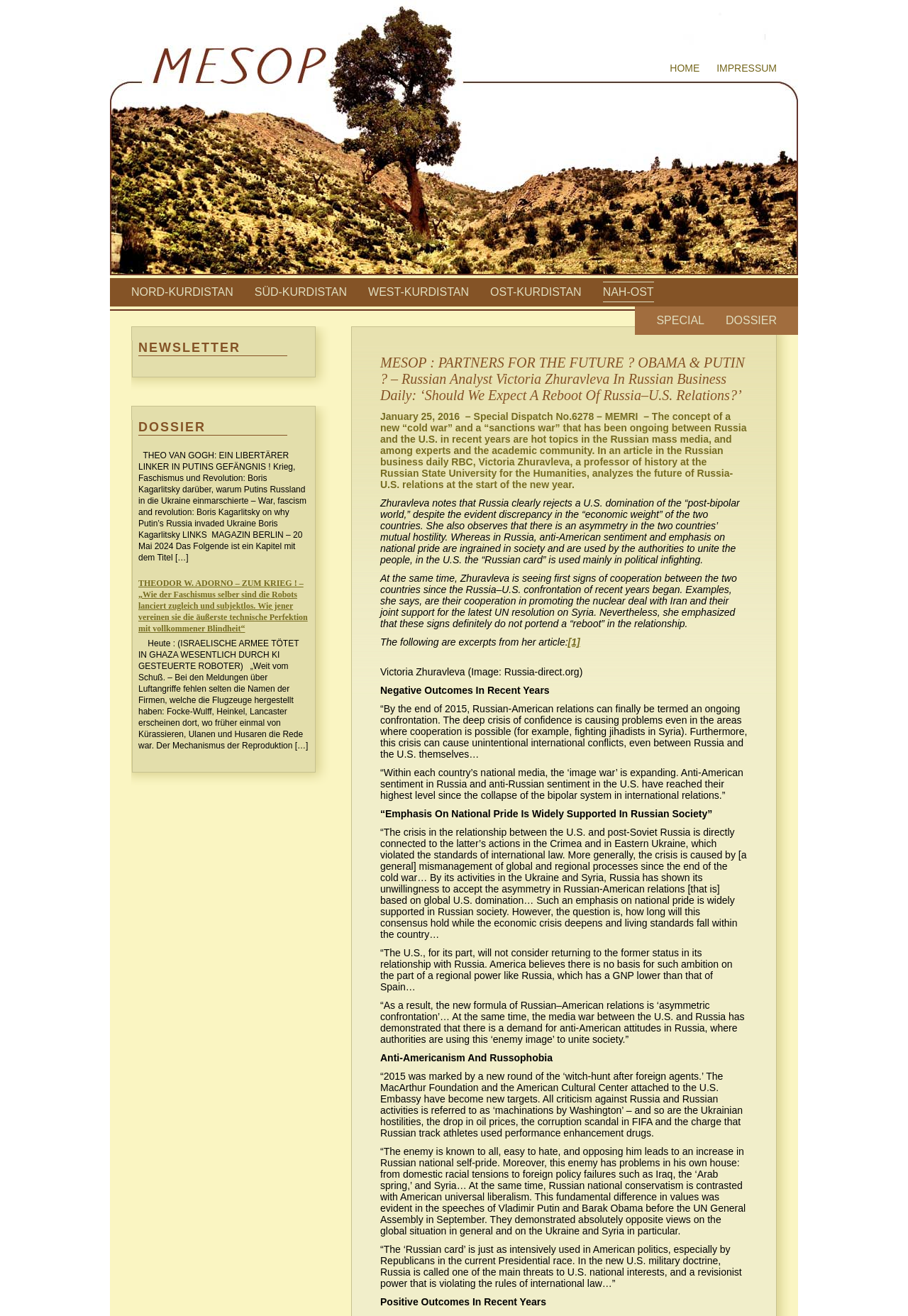Can you pinpoint the bounding box coordinates for the clickable element required for this instruction: "Check the 'NEWSLETTER'"? The coordinates should be four float numbers between 0 and 1, i.e., [left, top, right, bottom].

[0.152, 0.259, 0.316, 0.271]